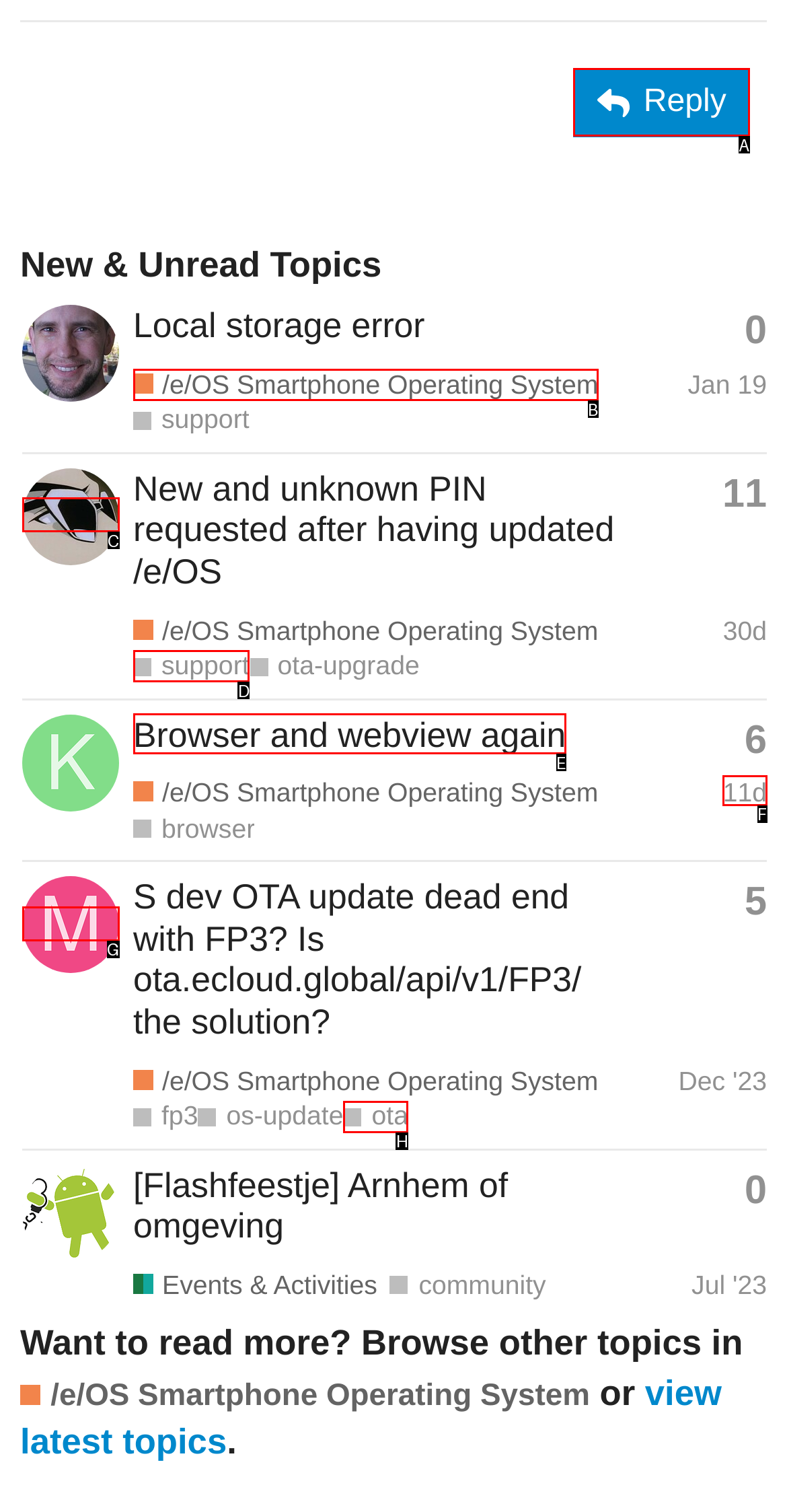Identify the option that corresponds to the description: 11d 
Provide the letter of the matching option from the available choices directly.

F